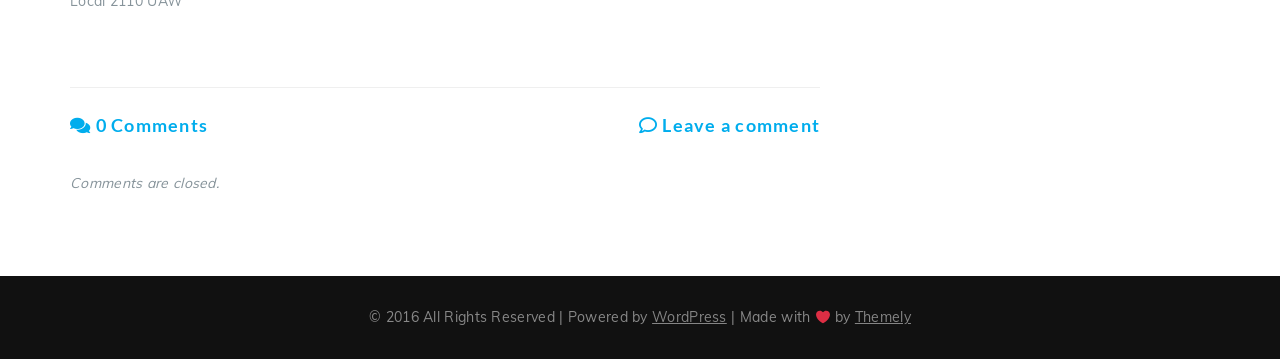From the details in the image, provide a thorough response to the question: How many comments are there?

The answer can be found in the heading element which contains the text ' 0 Comments Leave a comment'. The number 0 is explicitly mentioned in the text.